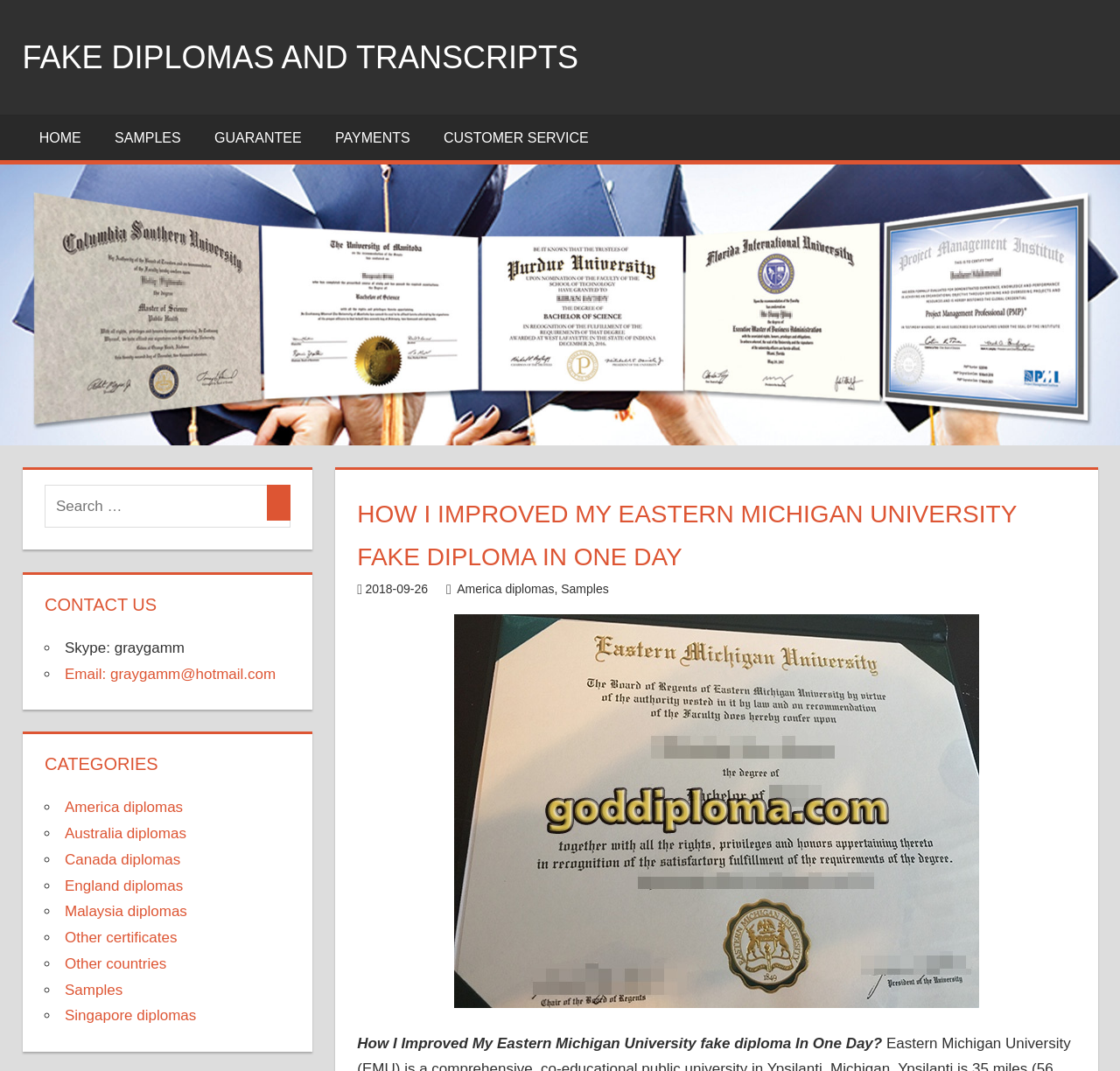Identify the bounding box coordinates of the clickable region to carry out the given instruction: "Click on the 'HOME' link".

[0.02, 0.107, 0.087, 0.149]